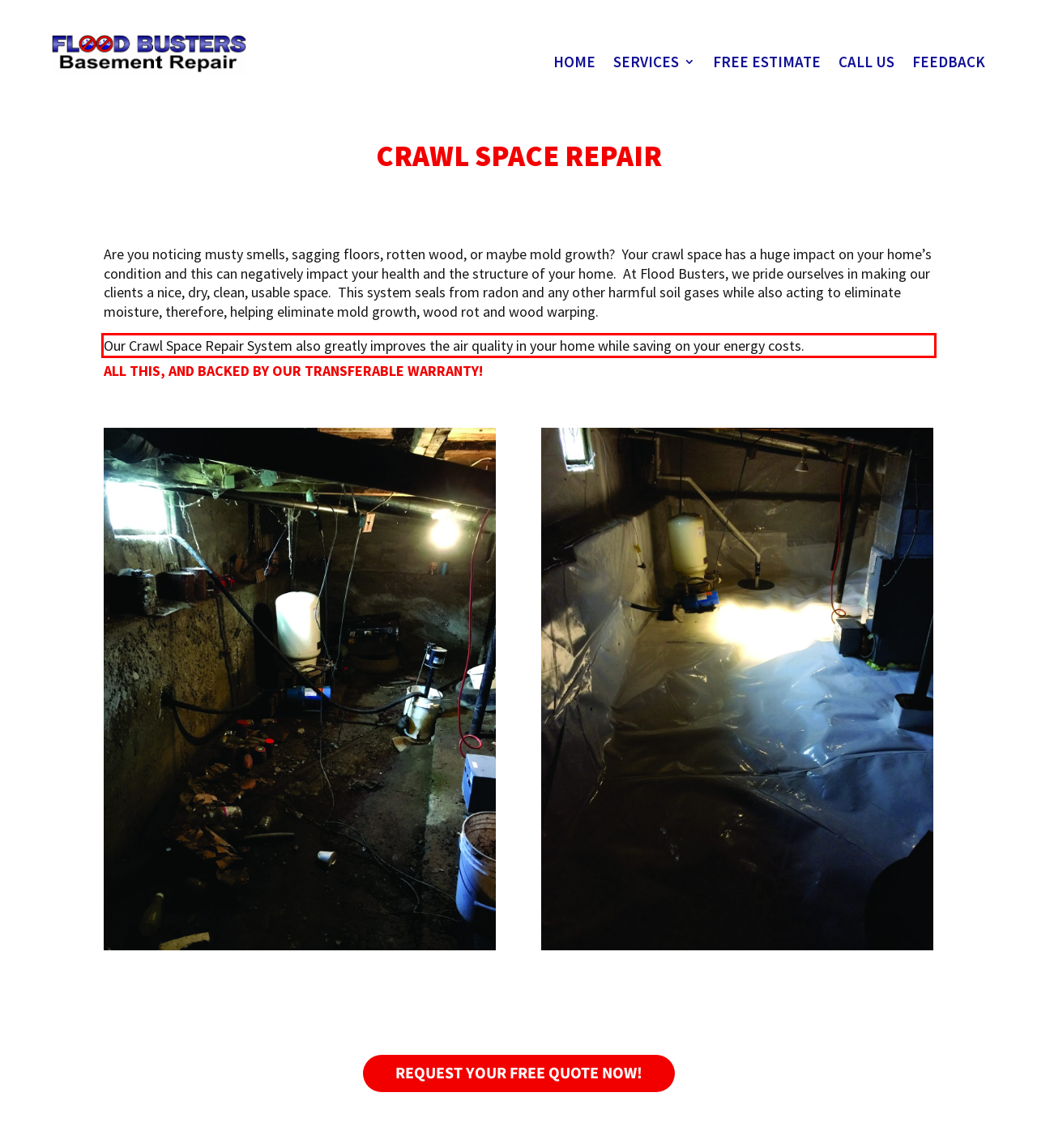Examine the webpage screenshot and use OCR to obtain the text inside the red bounding box.

Our Crawl Space Repair System also greatly improves the air quality in your home while saving on your energy costs.